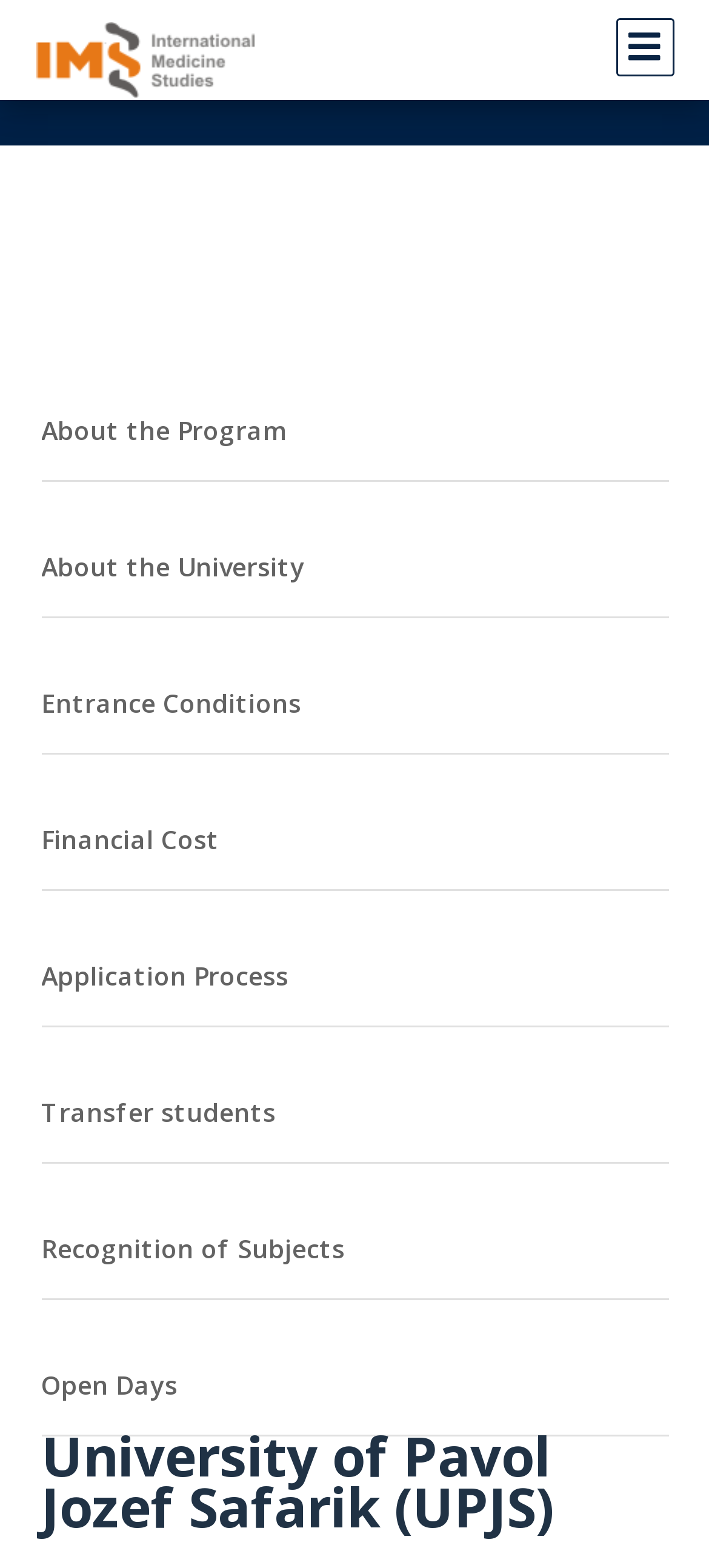Offer a detailed explanation of the webpage layout and contents.

The webpage is about General Medicine in Slovakia, specifically providing information about studying at the University of Pavol Jozef Safarik (UPJS). At the top left, there is a link to "IMS - International Medicine Studies" accompanied by an image with the same name. On the top right, there is a small icon represented by a Unicode character.

Below the top section, there are seven main links, each with a corresponding heading, arranged vertically from top to bottom. These links are "About the Program", "About the University", "Entrance Conditions", "Financial Cost", "Application Process", "Transfer students", and "Recognition of Subjects". Each link and heading pair takes up a significant portion of the page's width, spanning from the left edge to almost the right edge.

At the bottom of the page, there is another link with a heading, "Open Days", followed by a final heading "University of Pavol Jozef Safarik (UPJS)" which occupies the bottom section of the page.